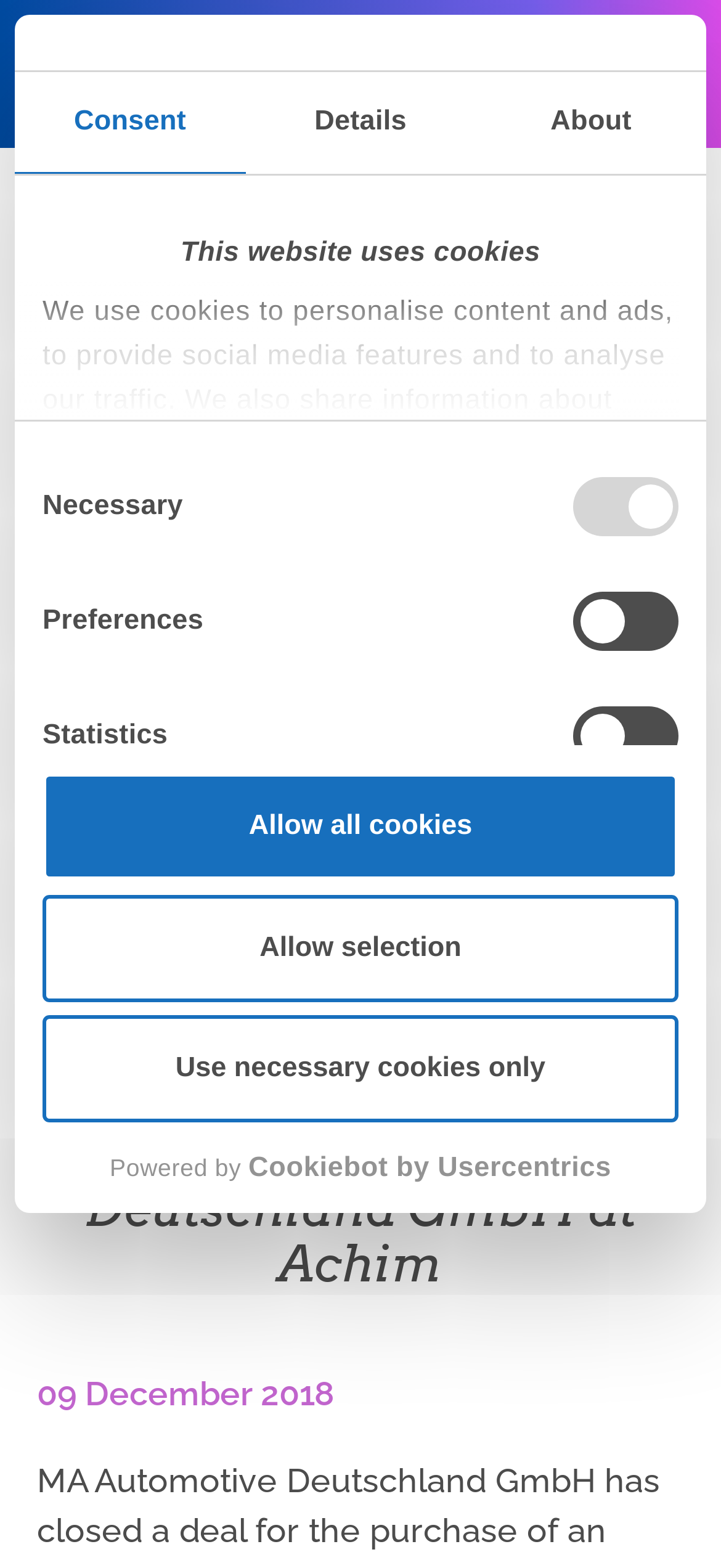What is the location of the industrial site? Analyze the screenshot and reply with just one word or a short phrase.

Achim, Germany